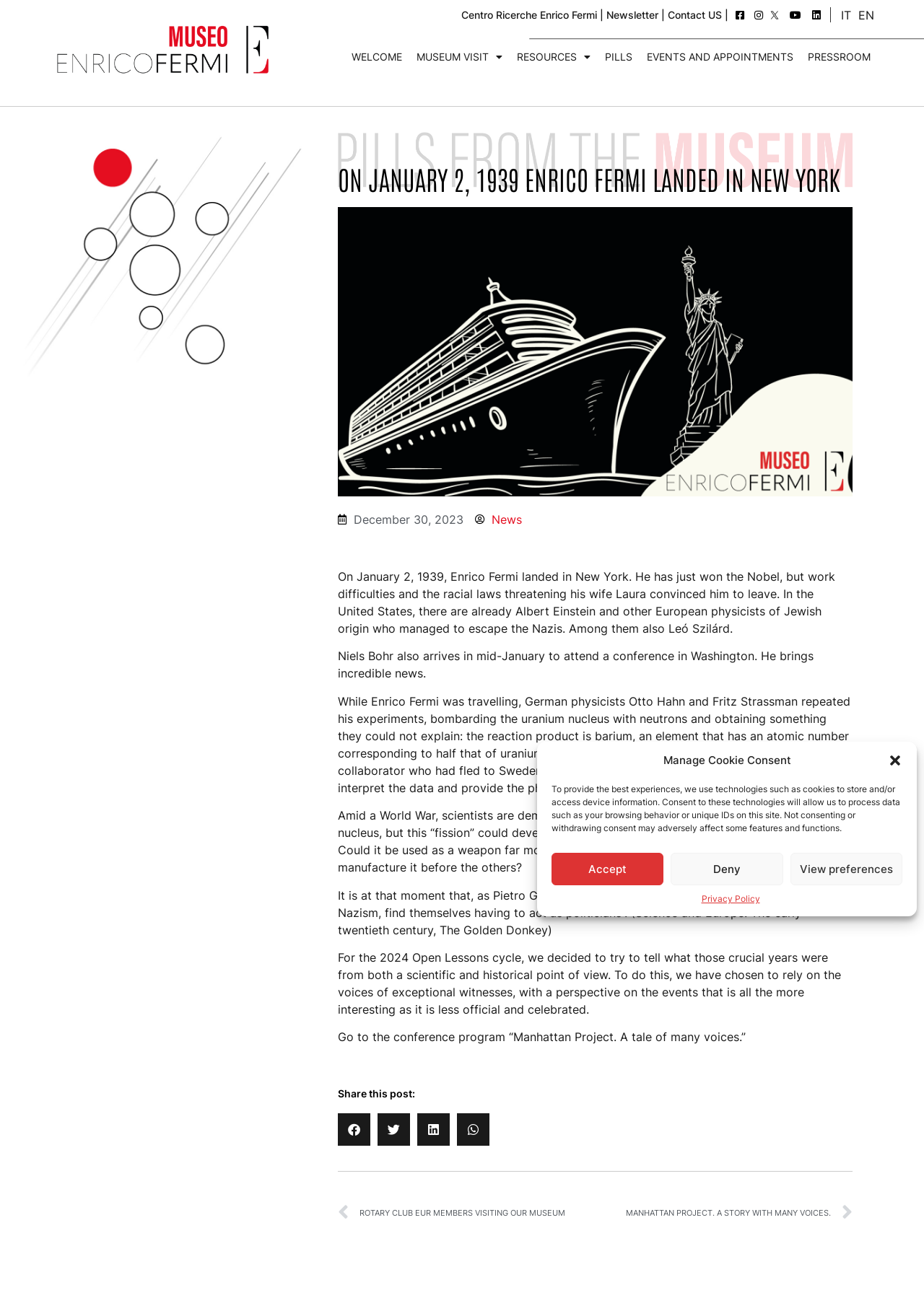Locate the UI element described by Centro Ricerche Enrico Fermi | and provide its bounding box coordinates. Use the format (top-left x, top-left y, bottom-right x, bottom-right y) with all values as floating point numbers between 0 and 1.

[0.5, 0.005, 0.653, 0.017]